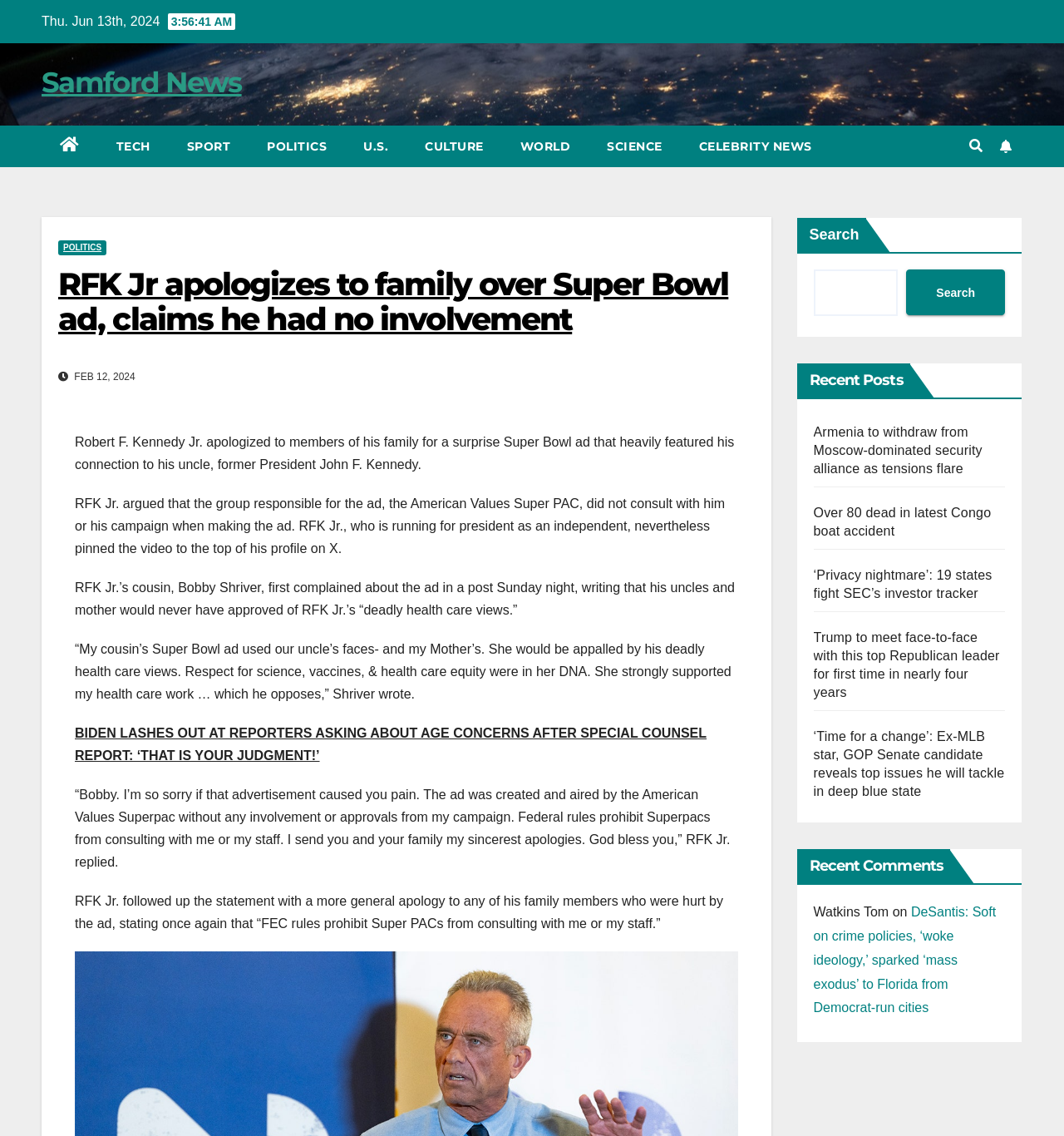Locate the bounding box coordinates of the clickable region necessary to complete the following instruction: "Read the recent post 'Armenia to withdraw from Moscow-dominated security alliance as tensions flare'". Provide the coordinates in the format of four float numbers between 0 and 1, i.e., [left, top, right, bottom].

[0.764, 0.374, 0.923, 0.419]